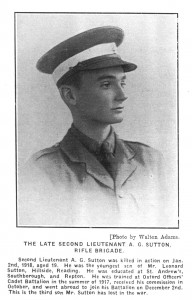Answer the question using only one word or a concise phrase: At what age was Second Lieutenant Alexander Gordon Sutton killed in action?

19